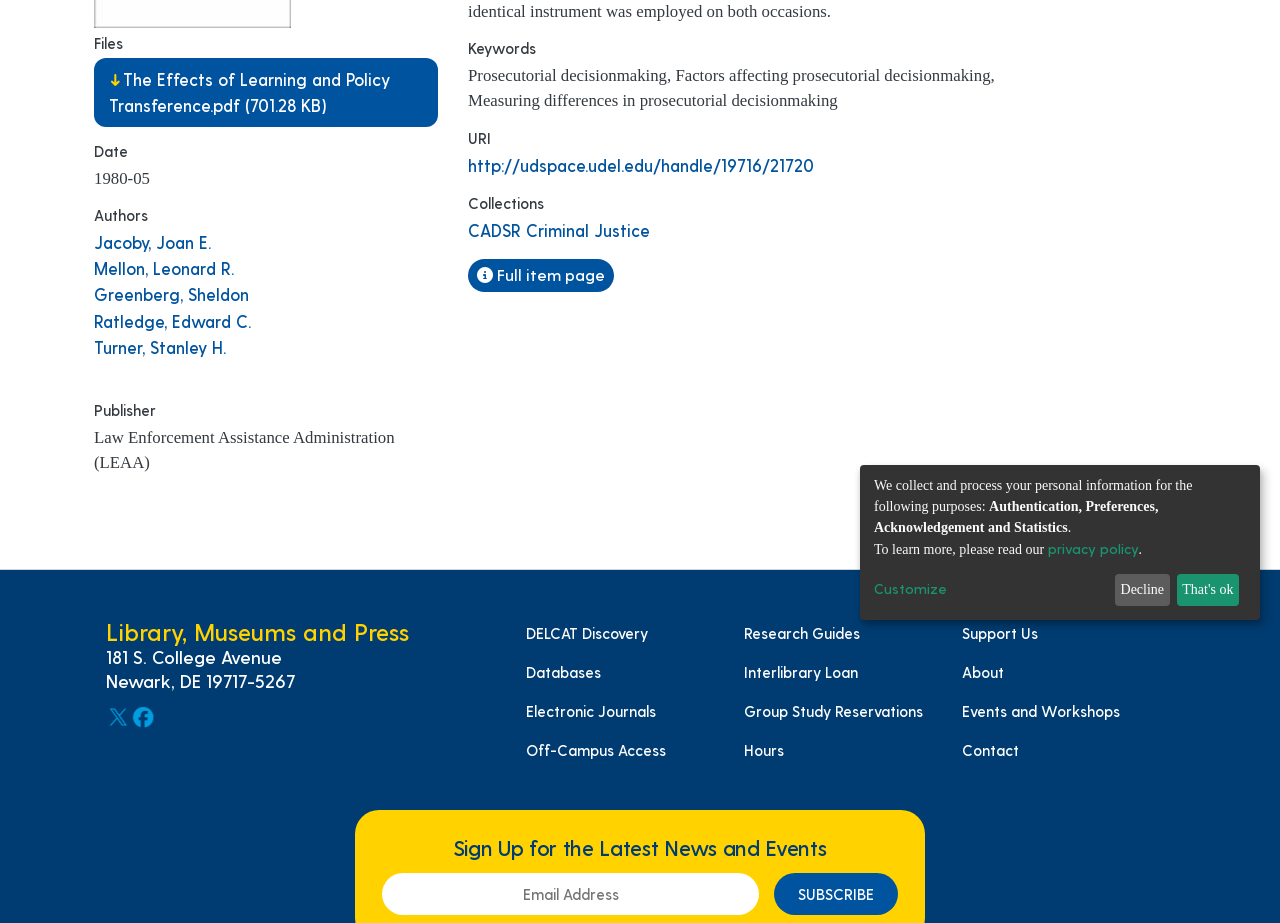Identify the bounding box coordinates of the HTML element based on this description: "G5 Center".

None